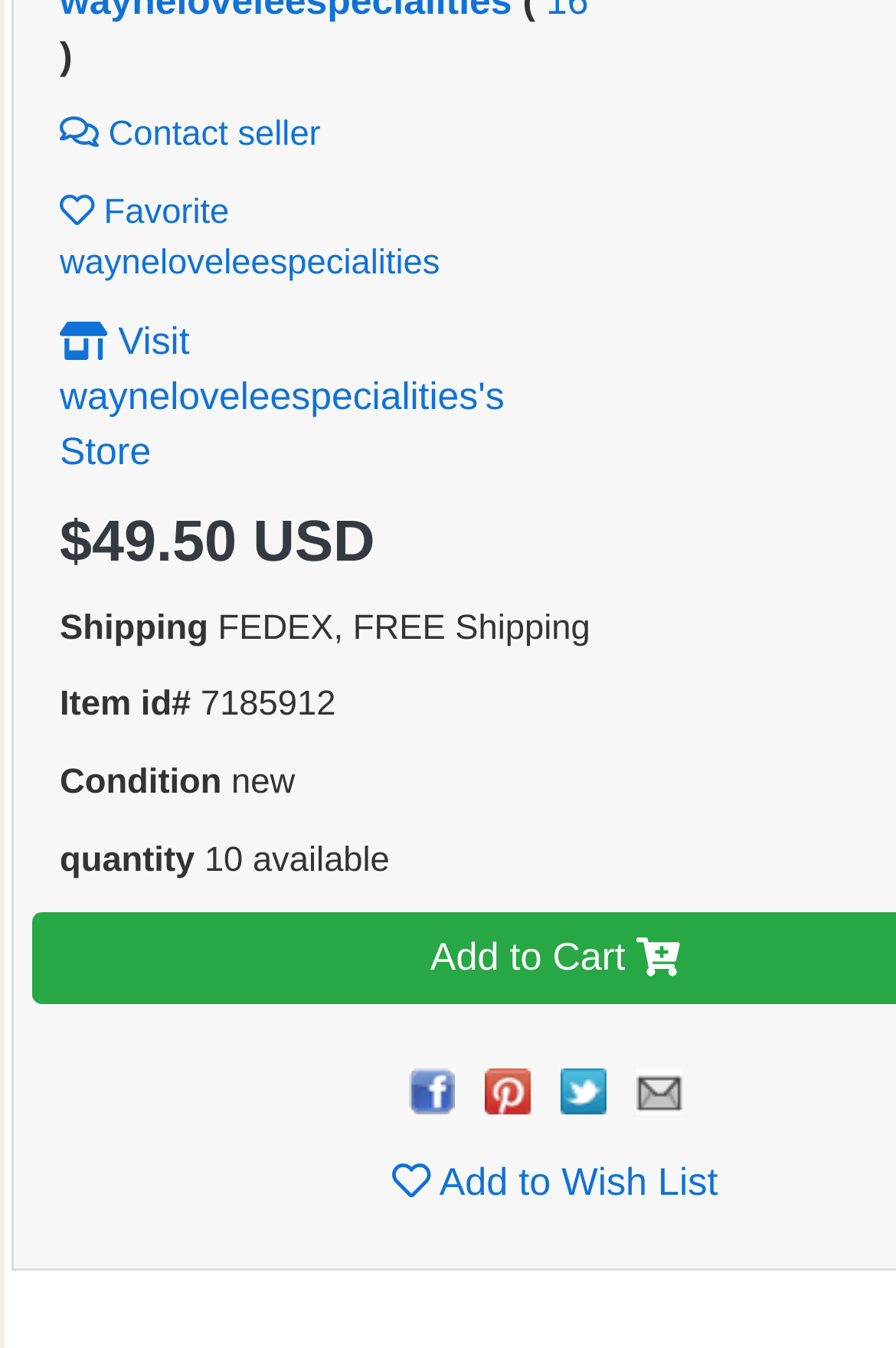Review the image closely and give a comprehensive answer to the question: What is the condition of the product?

The condition of the product is mentioned in the webpage as 'new'. This information is located below the item id and above the quantity available.